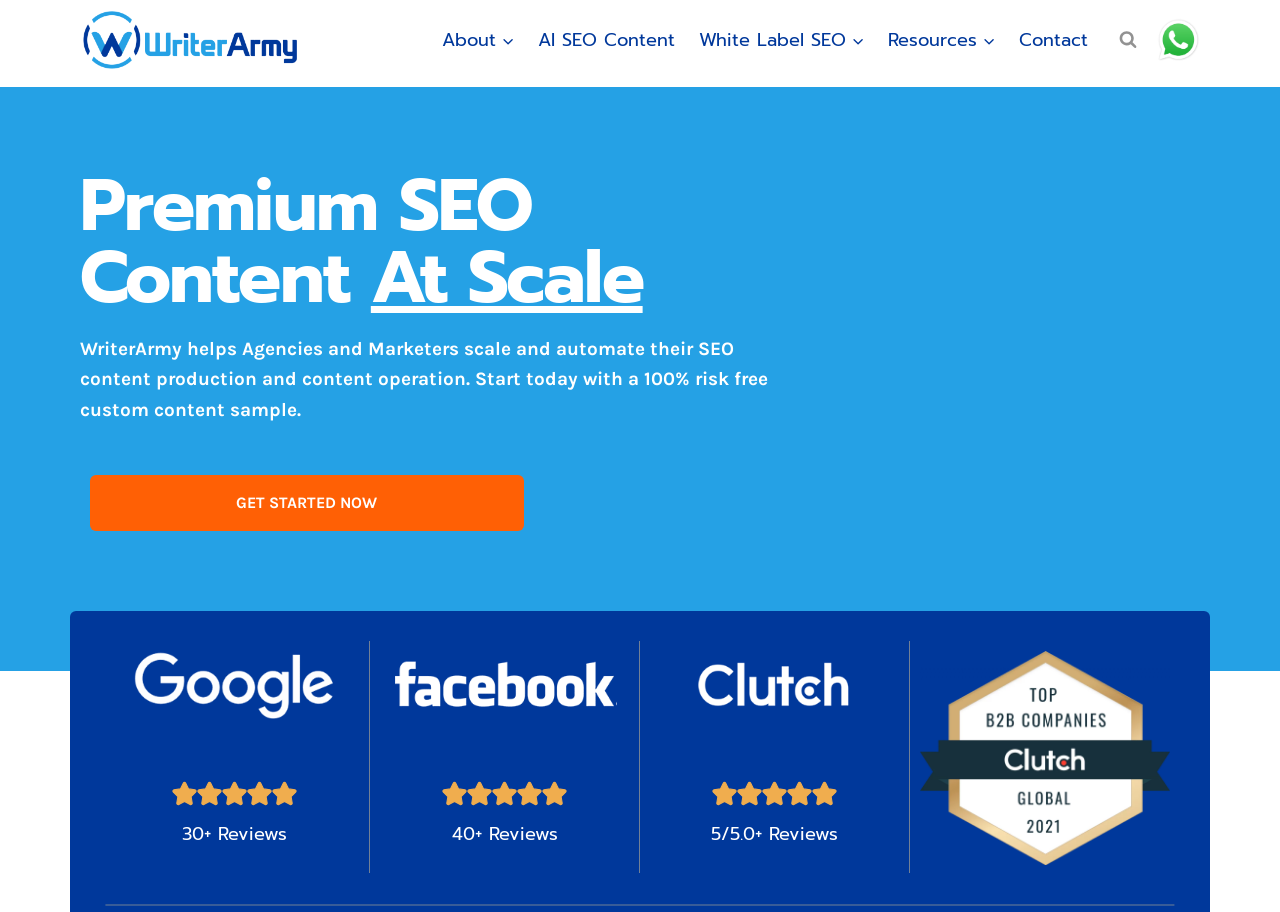Show me the bounding box coordinates of the clickable region to achieve the task as per the instruction: "Click the WriterArmy Logo".

[0.062, 0.008, 0.237, 0.08]